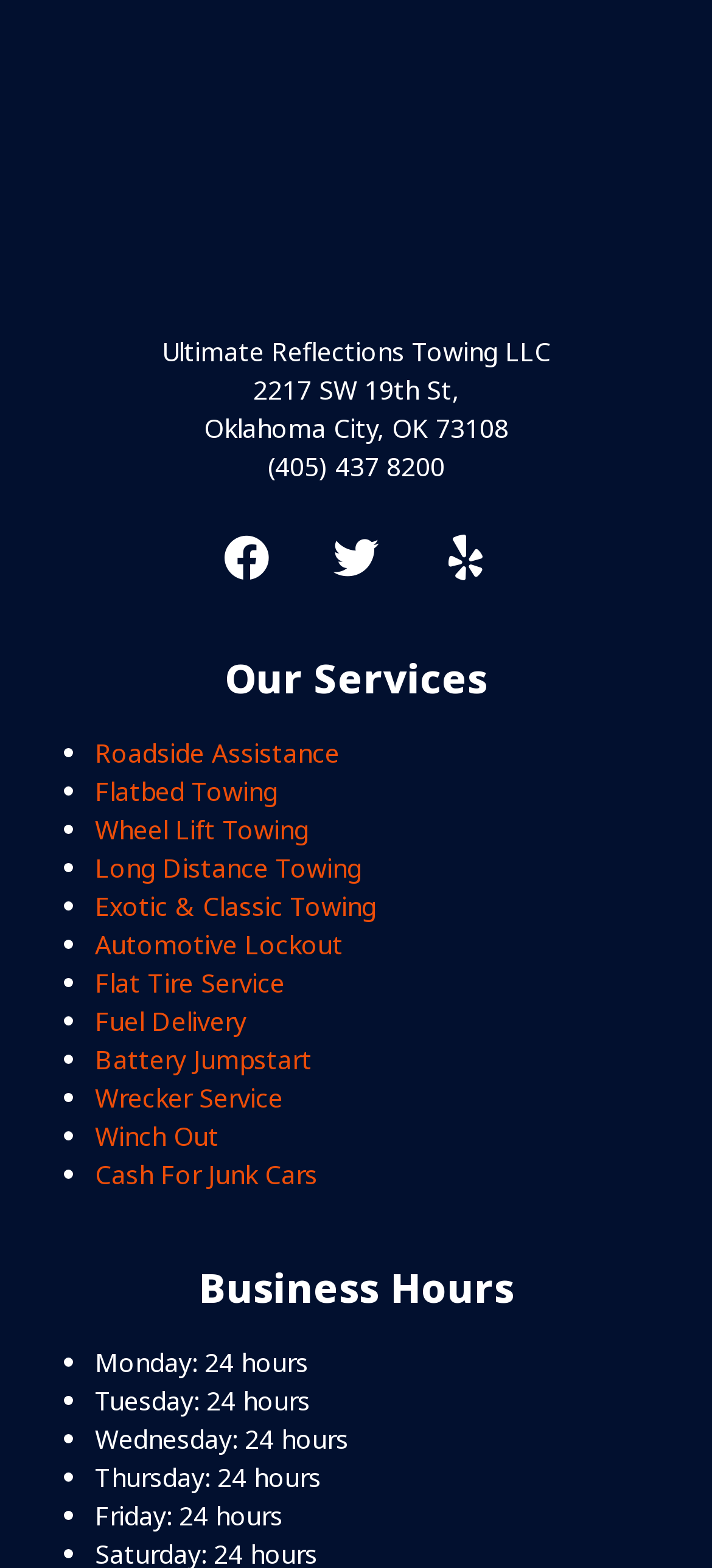Give the bounding box coordinates for the element described as: "parent_node: Pesquisar name="s"".

None